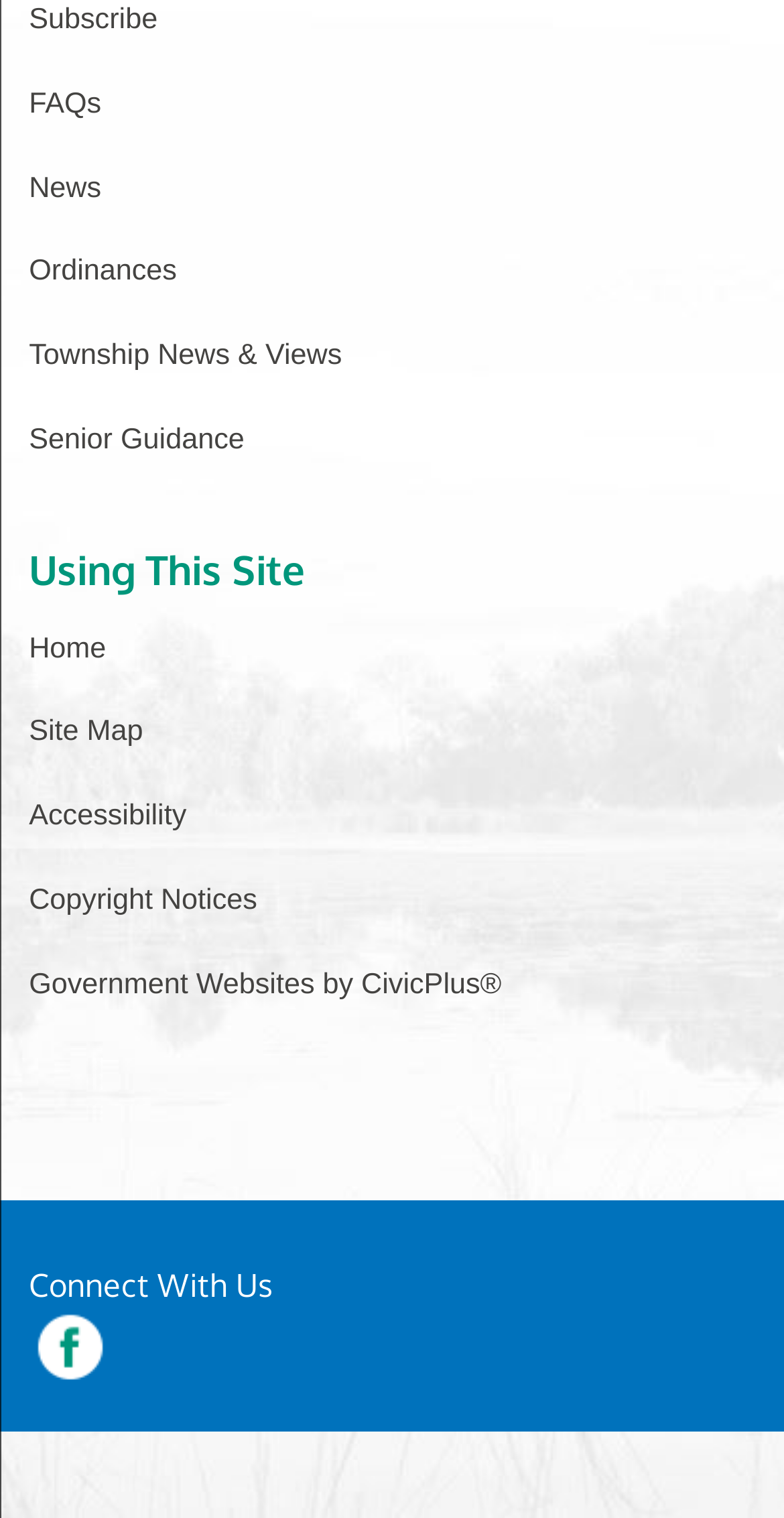Determine the bounding box coordinates of the area to click in order to meet this instruction: "Go to the Home page".

[0.037, 0.417, 0.135, 0.495]